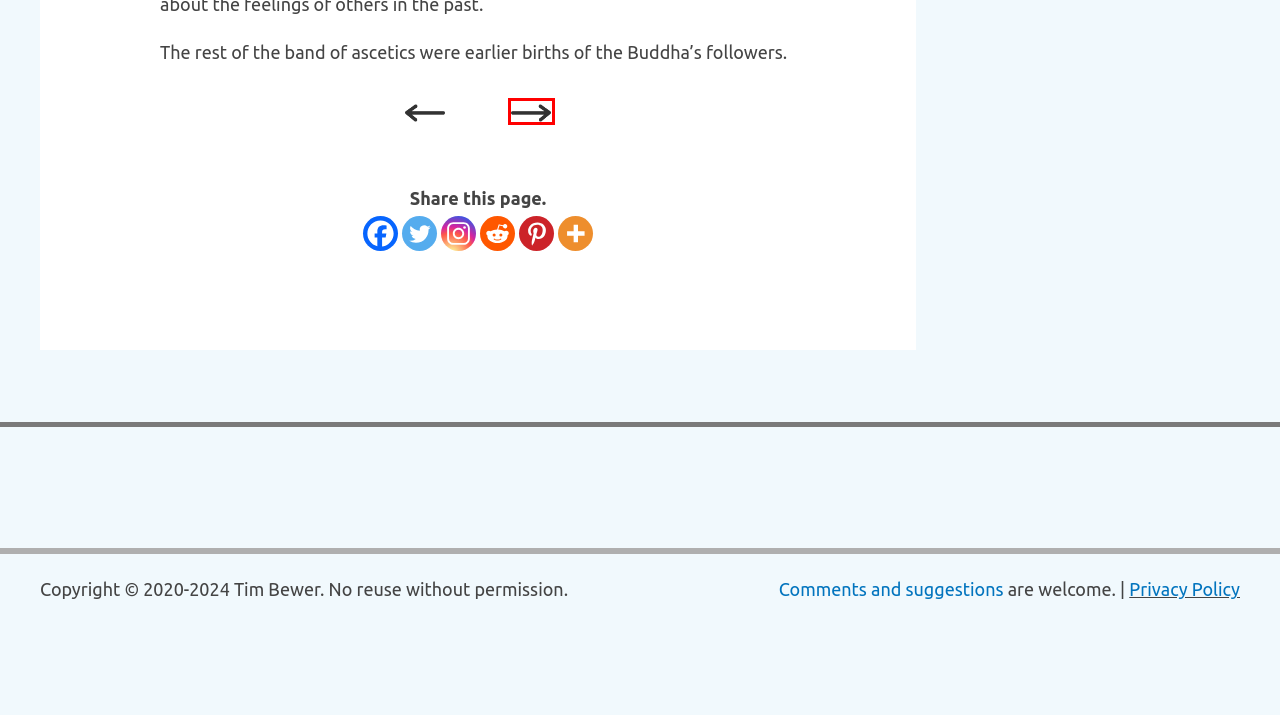You have a screenshot of a webpage with a red rectangle bounding box around a UI element. Choose the best description that matches the new page after clicking the element within the bounding box. The candidate descriptions are:
A. Privacy Policy - The Jataka Tales
B. About this Website - The Jataka Tales
C. Radha Jataka (#198) - The Jataka Tales
D. The Jataka Tales
E. Valahassa Jataka (#196) - The Jataka Tales
F. List of the Jataka Tales - The Jataka Tales
G. About the Jataka Tales - The Jataka Tales
H. Jataka Tale Summaries - The Jataka Tales

C